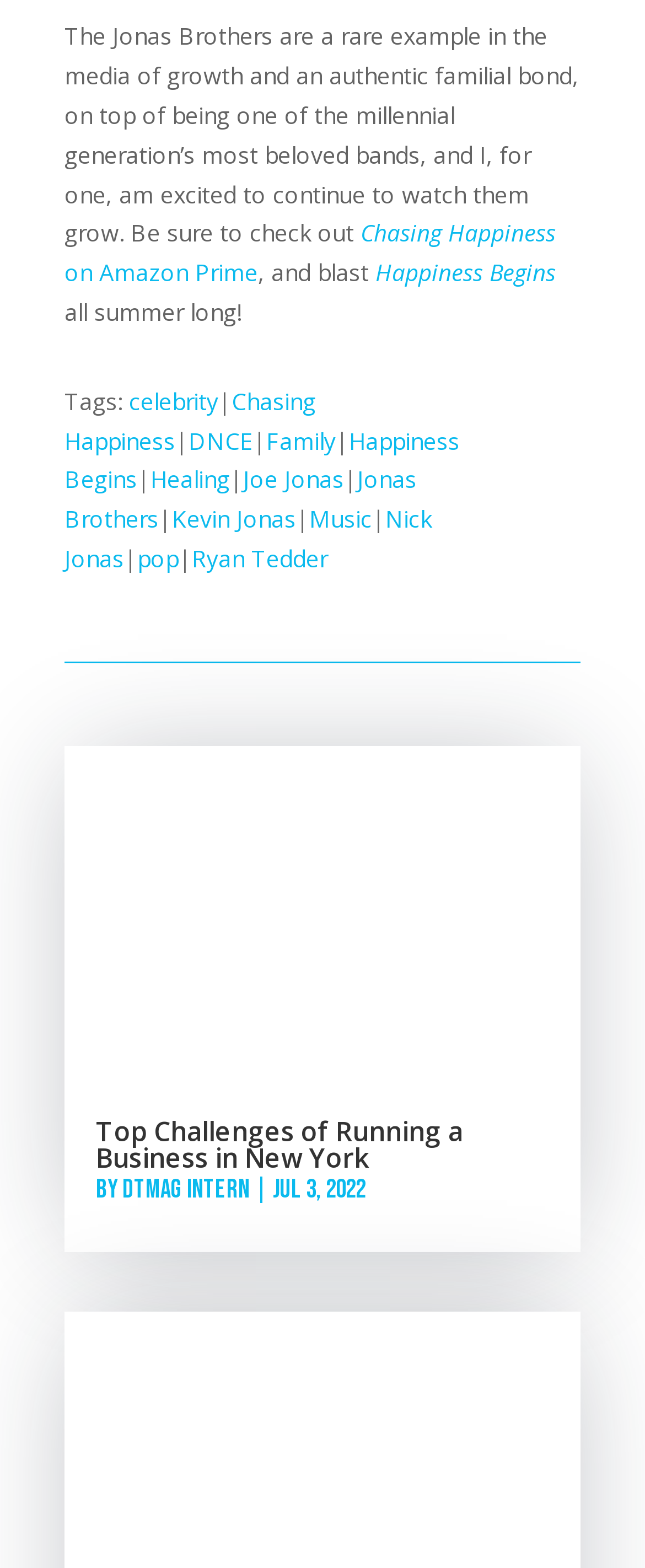What is the date of the article below the main text?
Please answer the question as detailed as possible based on the image.

The article below the main text has a date 'Jul 3, 2022' mentioned below the author's name.